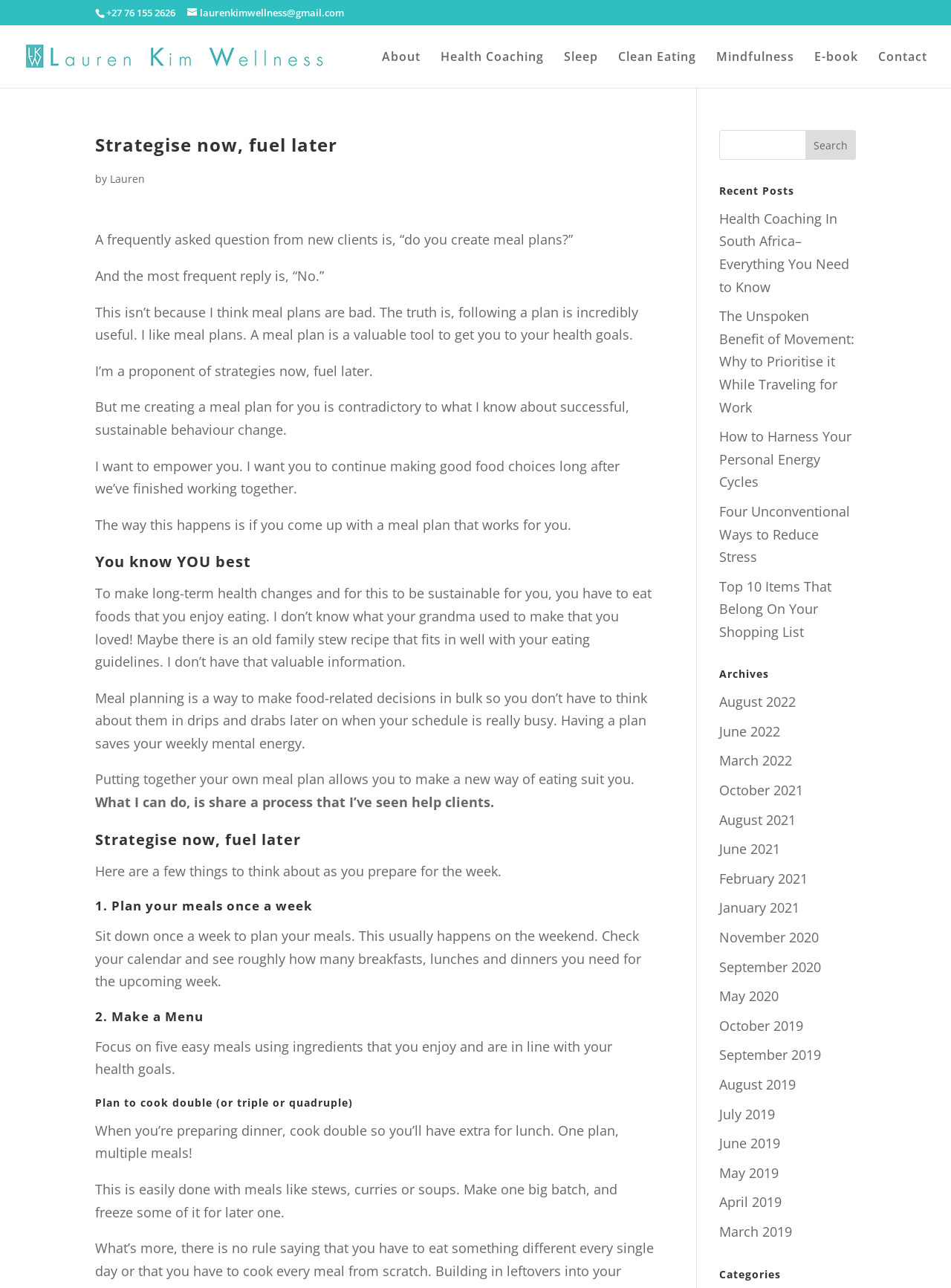Locate the bounding box of the user interface element based on this description: "October 2021".

[0.756, 0.606, 0.845, 0.62]